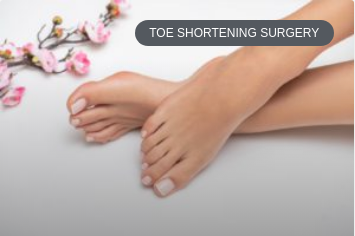Carefully examine the image and provide an in-depth answer to the question: What is the purpose of the surgery mentioned?

The caption indicates that the surgery, specifically 'TOE SHORTENING SURGERY', is aimed at enhancing the appearance and alignment of the toes, which implies that the procedure is cosmetic in nature.